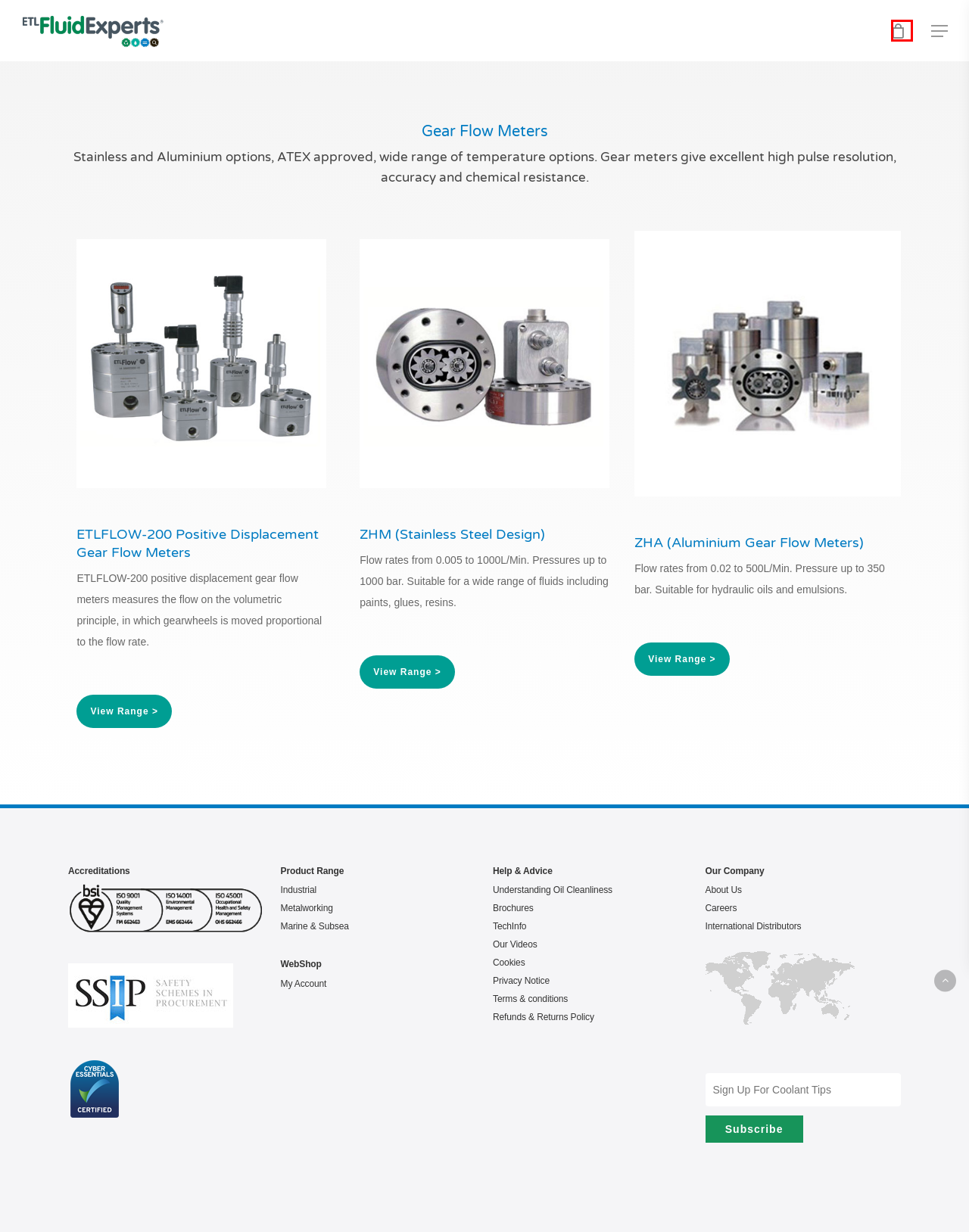Given a screenshot of a webpage with a red bounding box around a UI element, please identify the most appropriate webpage description that matches the new webpage after you click on the element. Here are the candidates:
A. Intelligent Coolant Mixing Stations Station - ETL Fluid Experts Ltd
B. MOTOREX Ecosynt HEPR - ETL Fluid Experts Ltd
C. ETL Fluid Experts Ltd - Industrial | Metalworking | Marine & Subsea
D. Cart - ETL Fluid Experts Ltd
E. Engine Oil Filtration - ETL Fluid Experts Ltd
F. Swarf Briquetting - ETL Fluid Experts Ltd
G. Hydraulic Oil Filtration Systems - ETL Fluid Experts Ltd
H. MOTOREX Swisscut Neat Cutting Oils - ETL Fluid Experts Ltd

D